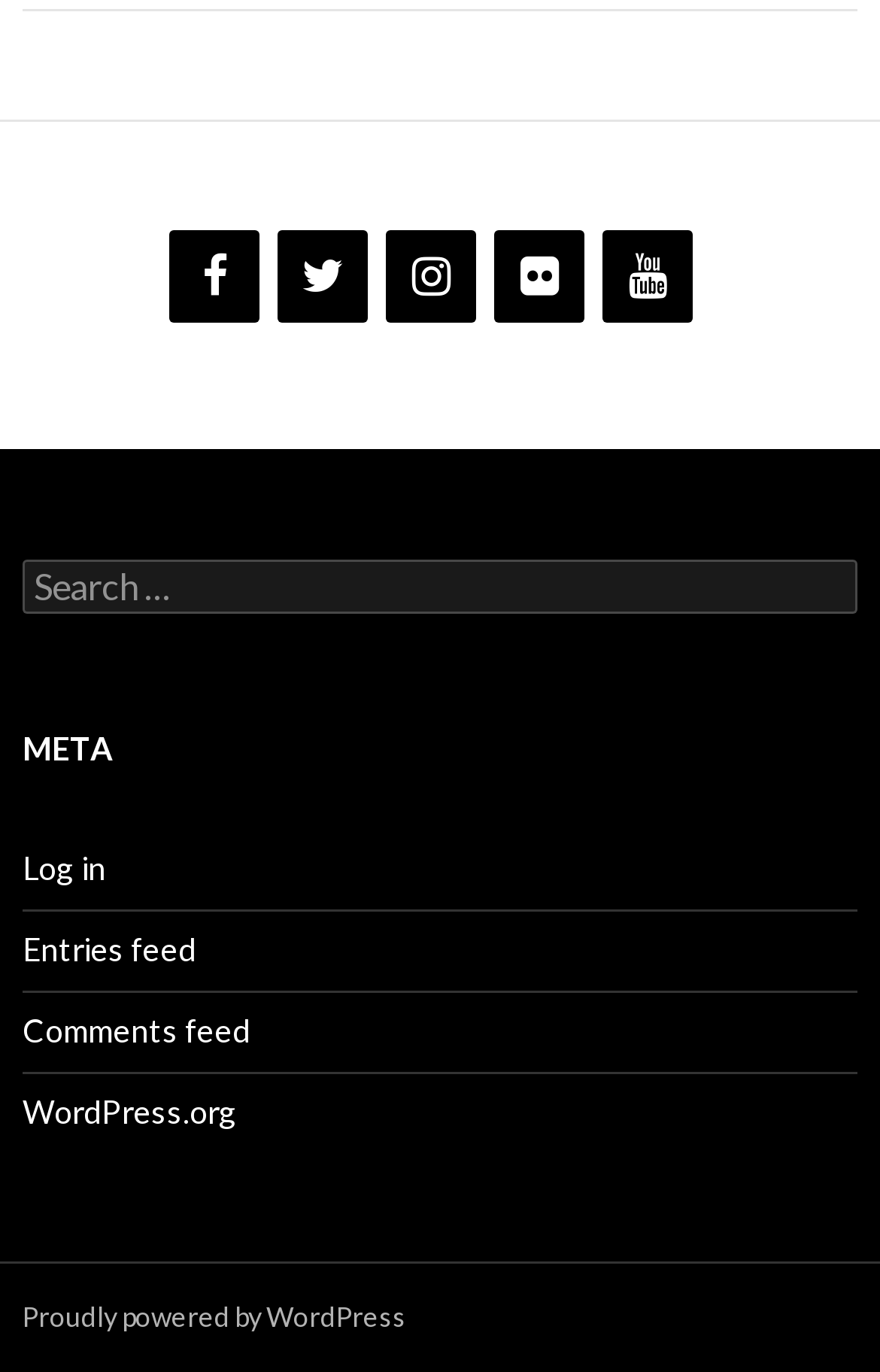What is the name of the platform powering the website?
Answer the question in as much detail as possible.

The footer section of the webpage mentions 'Proudly powered by WordPress', which indicates that the website is built using the WordPress platform.